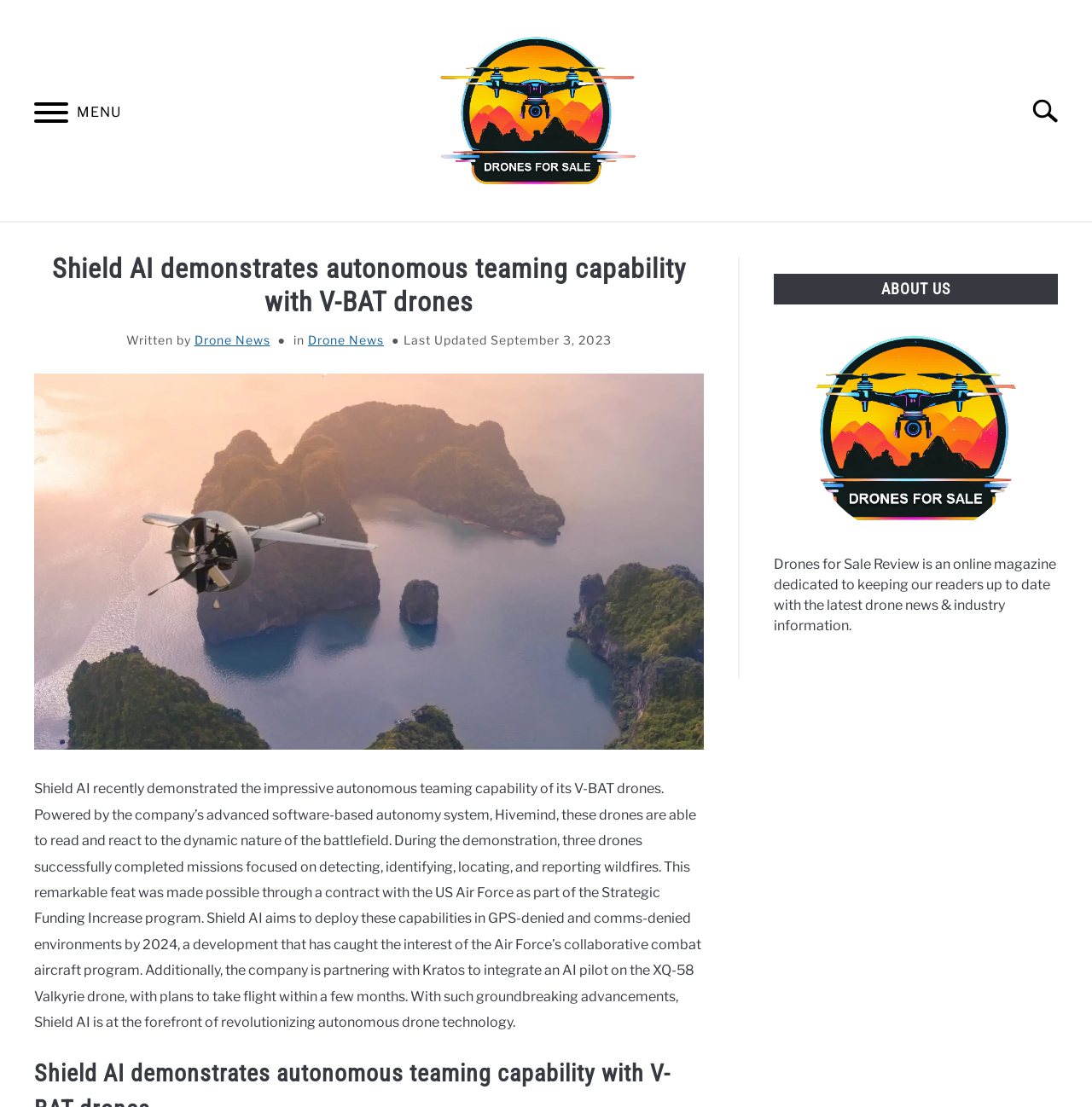What is the expected deployment timeline for the autonomous drones?
Refer to the image and give a detailed answer to the question.

According to the webpage content, Shield AI aims to deploy the autonomous drone capabilities in GPS-denied and comms-denied environments by 2024.